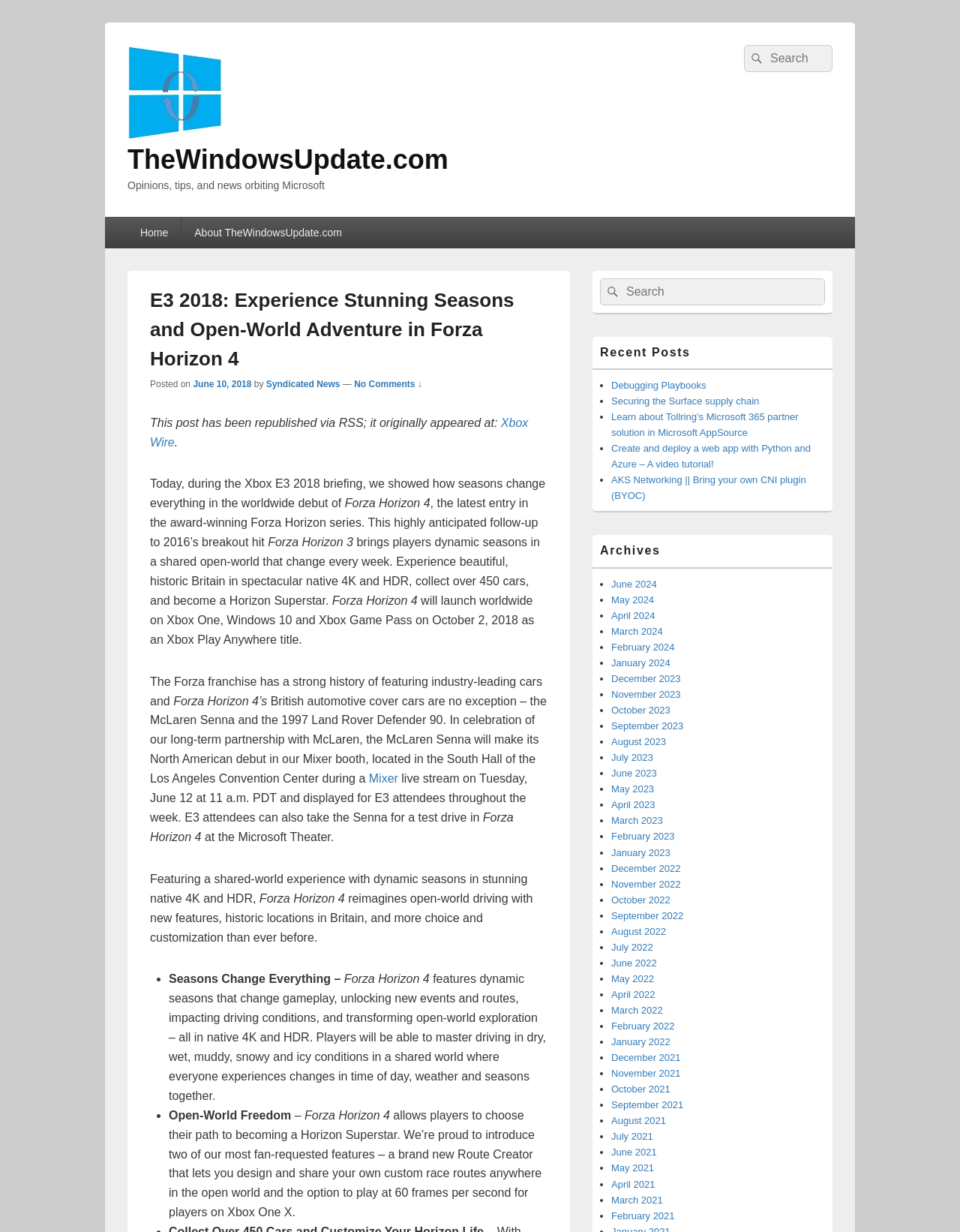Can you specify the bounding box coordinates for the region that should be clicked to fulfill this instruction: "Search for something".

[0.775, 0.037, 0.867, 0.058]